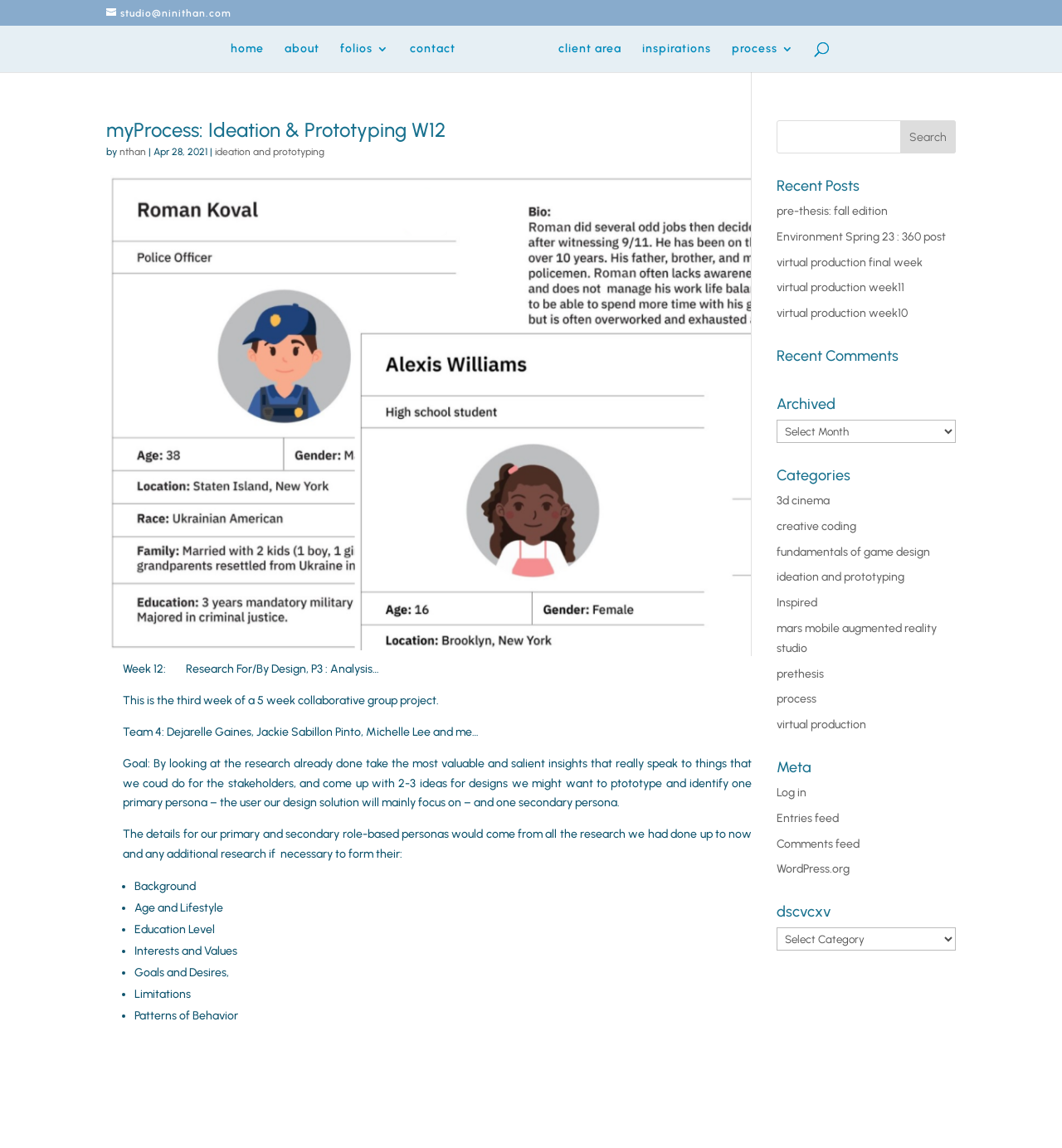Use a single word or phrase to answer this question: 
How many links are there in the navigation menu?

9